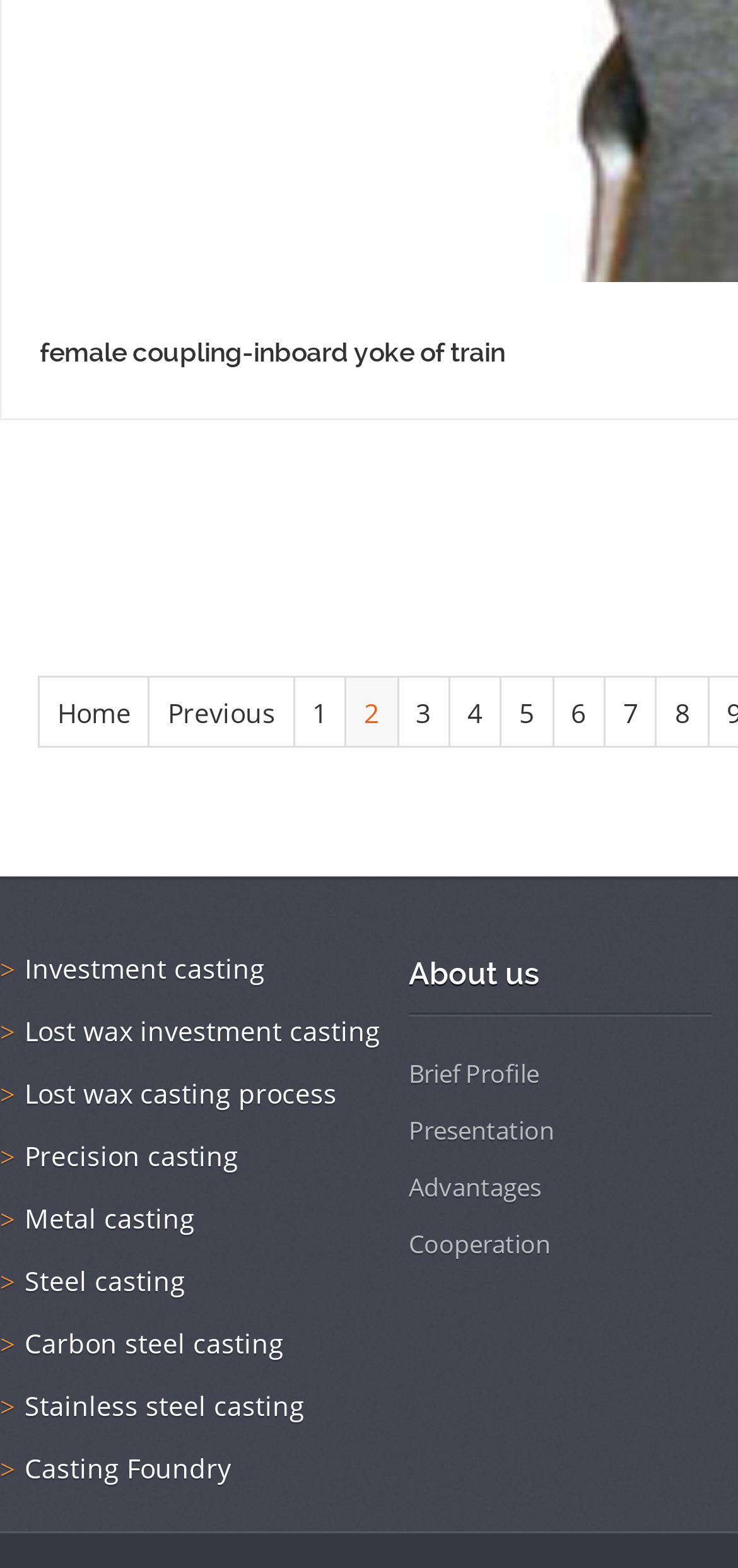How many links are there under the 'About us' heading?
Refer to the image and provide a one-word or short phrase answer.

4